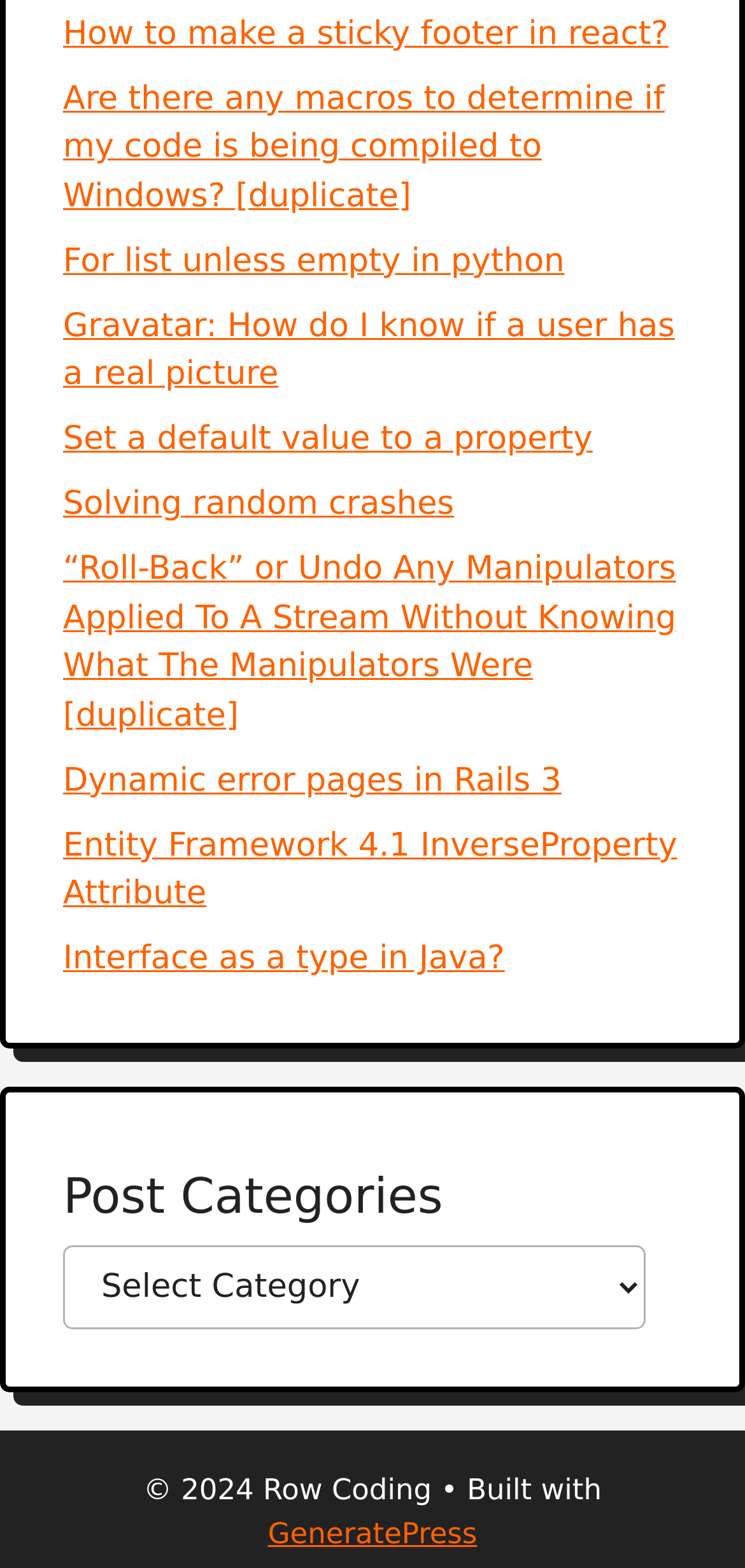Find and indicate the bounding box coordinates of the region you should select to follow the given instruction: "Select a category from the dropdown".

[0.085, 0.795, 0.867, 0.848]